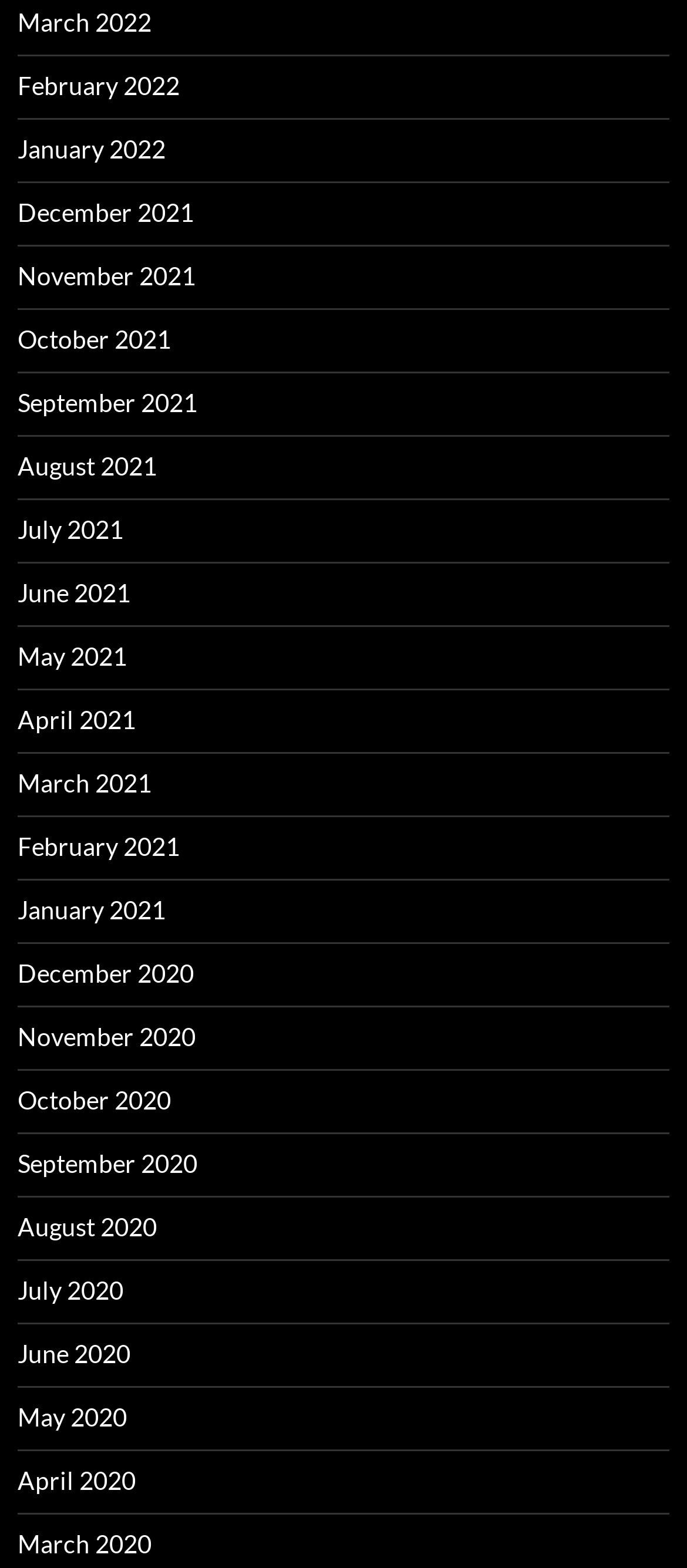Locate the bounding box coordinates of the item that should be clicked to fulfill the instruction: "check June 2020".

[0.026, 0.853, 0.19, 0.872]